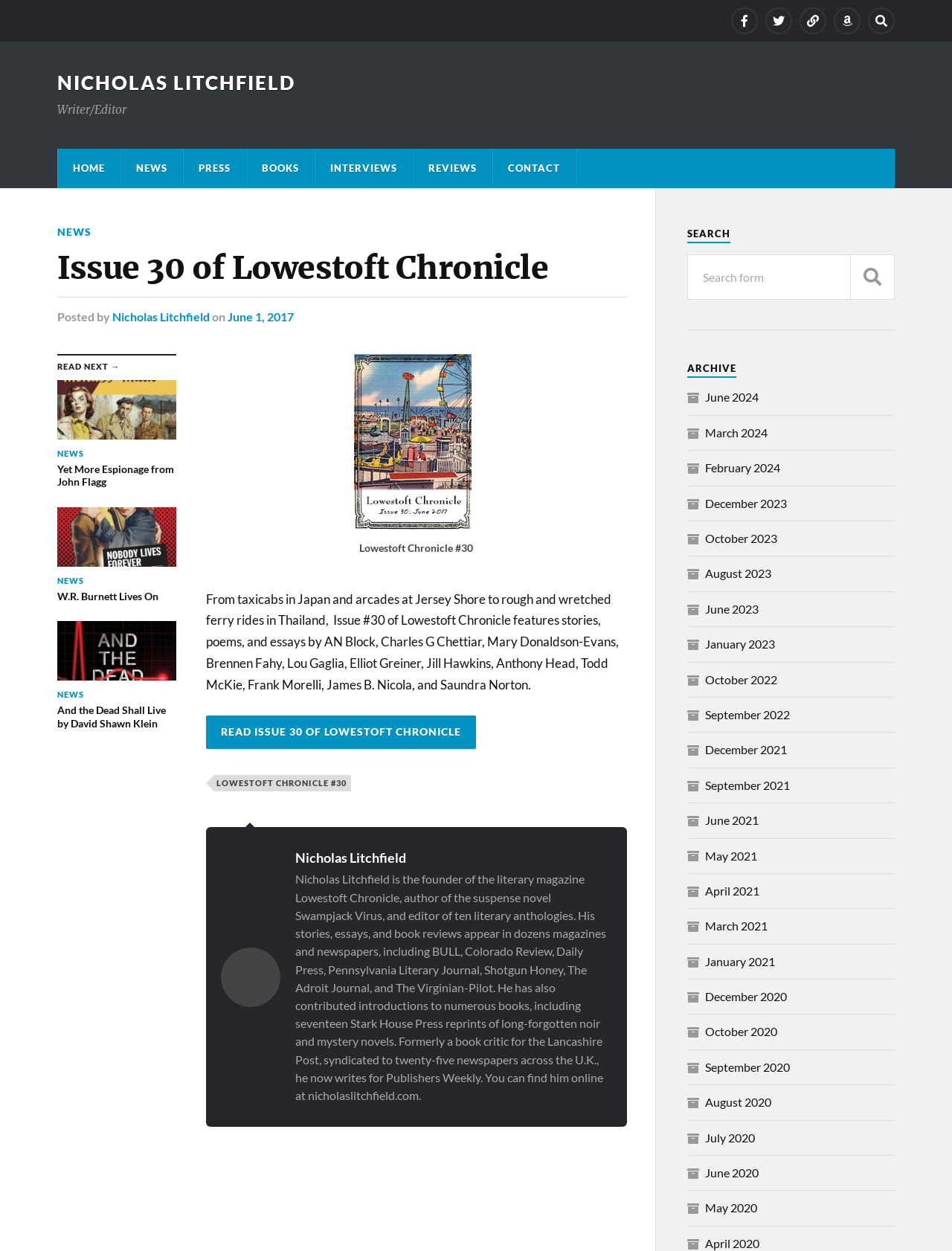Identify the bounding box coordinates necessary to click and complete the given instruction: "View the archive for June 2024".

[0.741, 0.312, 0.797, 0.323]